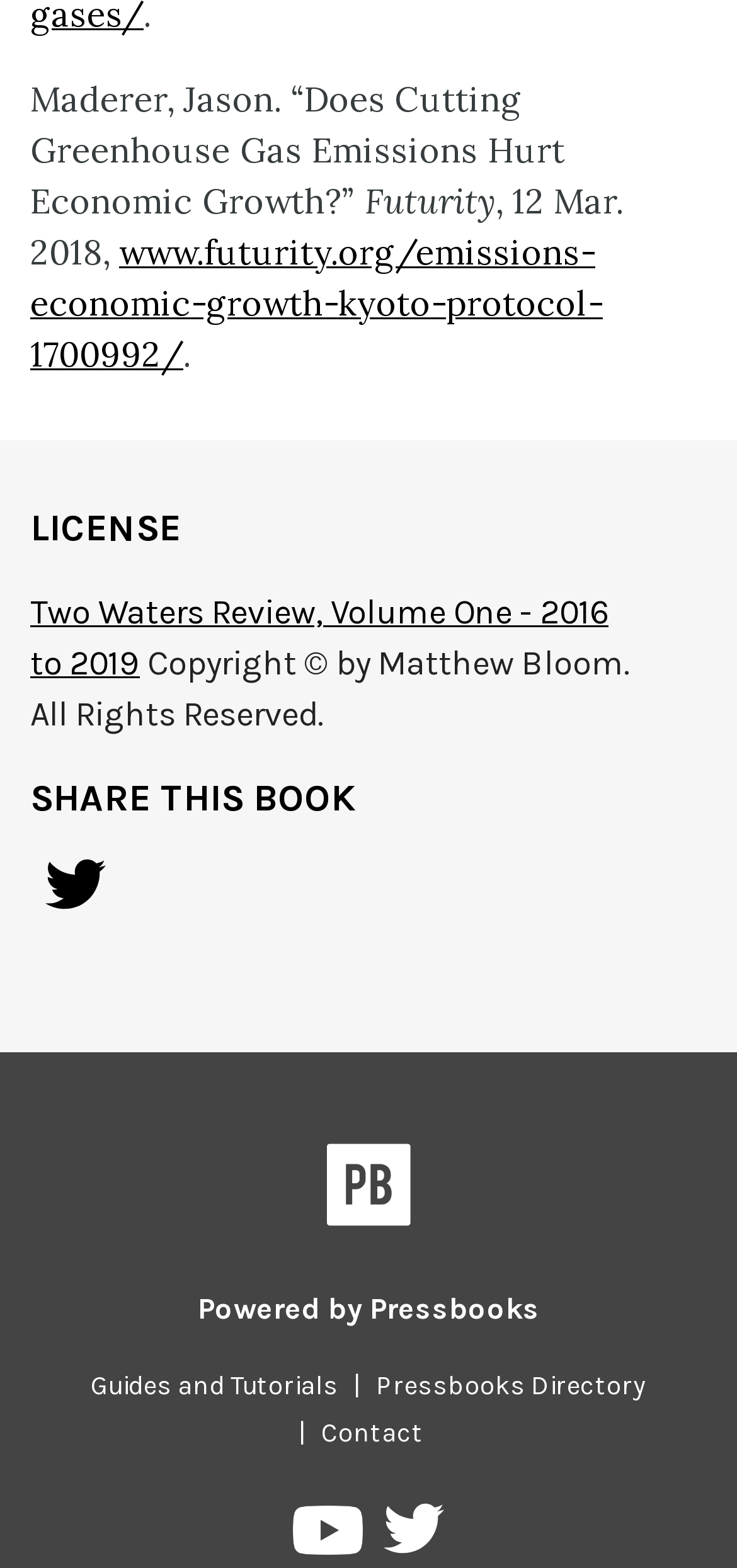Locate the bounding box coordinates of the element that should be clicked to execute the following instruction: "Contact the website administrator".

[0.415, 0.904, 0.595, 0.924]